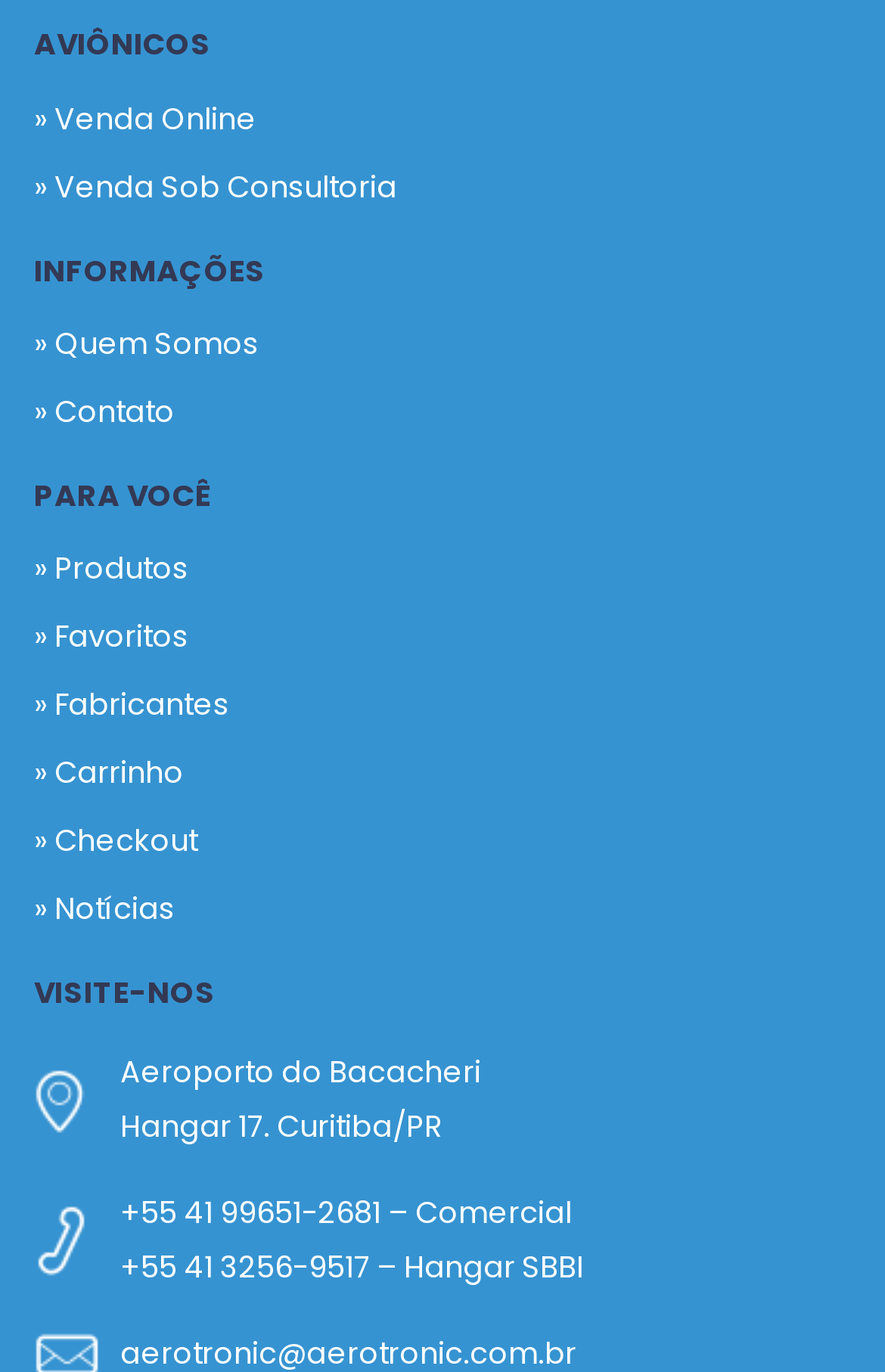Identify the bounding box for the described UI element: "Williams Ten Pins".

None